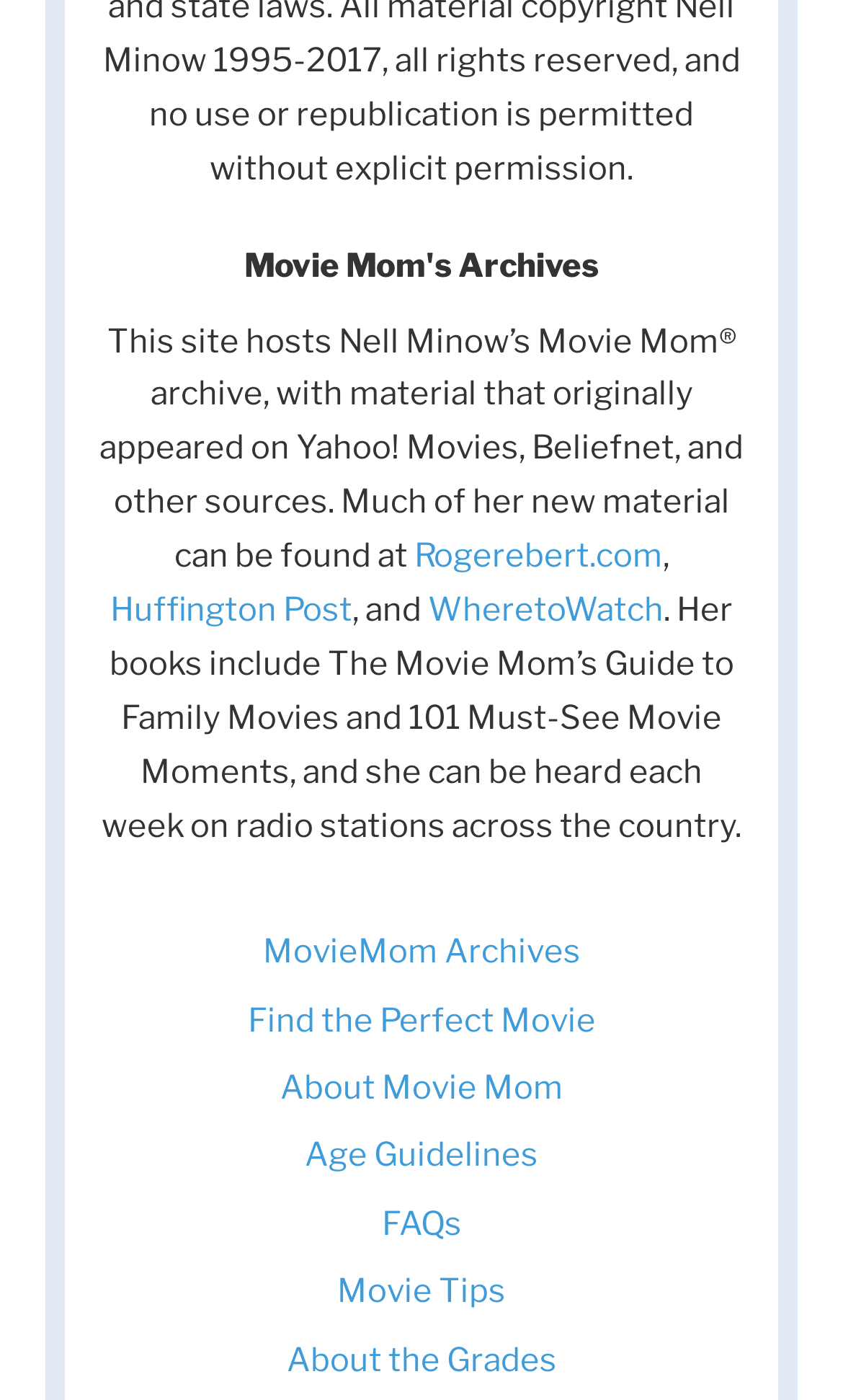Locate the bounding box coordinates of the element that needs to be clicked to carry out the instruction: "Check the age guidelines". The coordinates should be given as four float numbers ranging from 0 to 1, i.e., [left, top, right, bottom].

[0.362, 0.812, 0.638, 0.839]